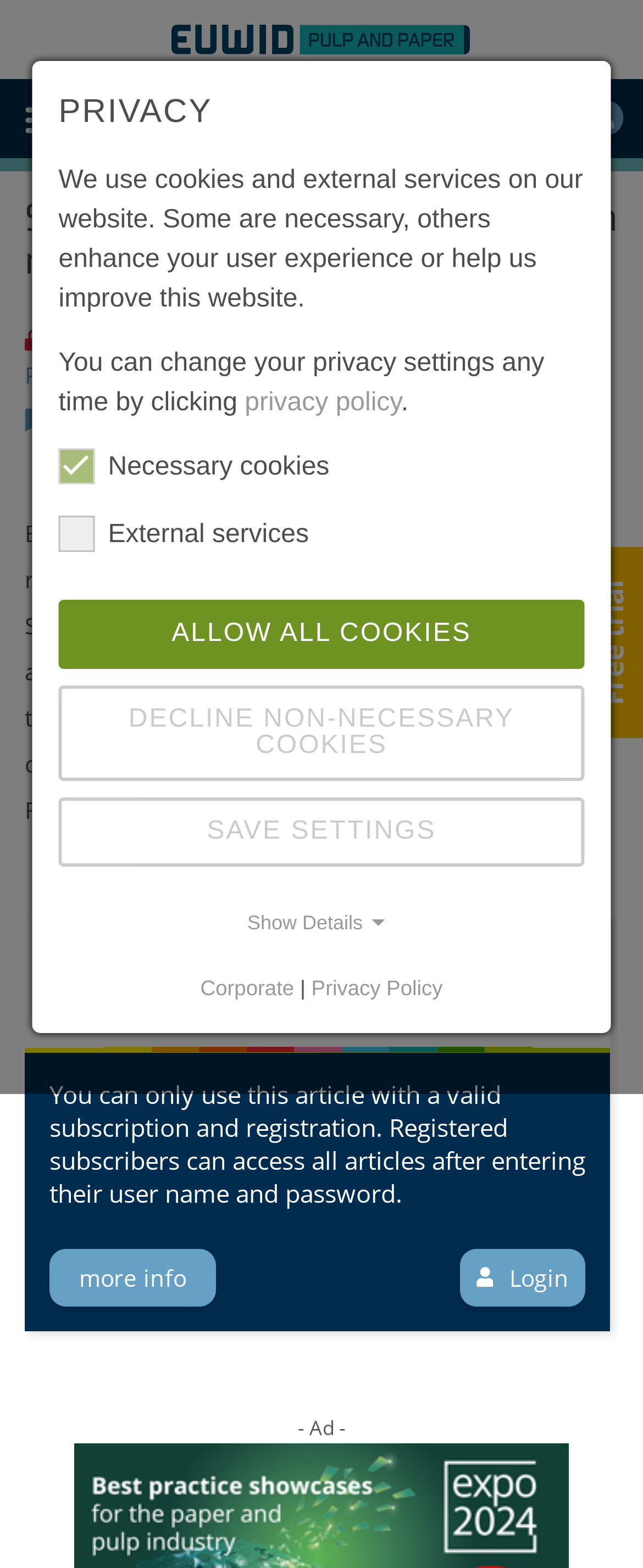What is the topic of the article?
Use the image to give a comprehensive and detailed response to the question.

The article is about the merger of two environmental service giants, Suez and Veolia, which was agreed upon on Sunday evening, ending months of administrative and legal disputes.